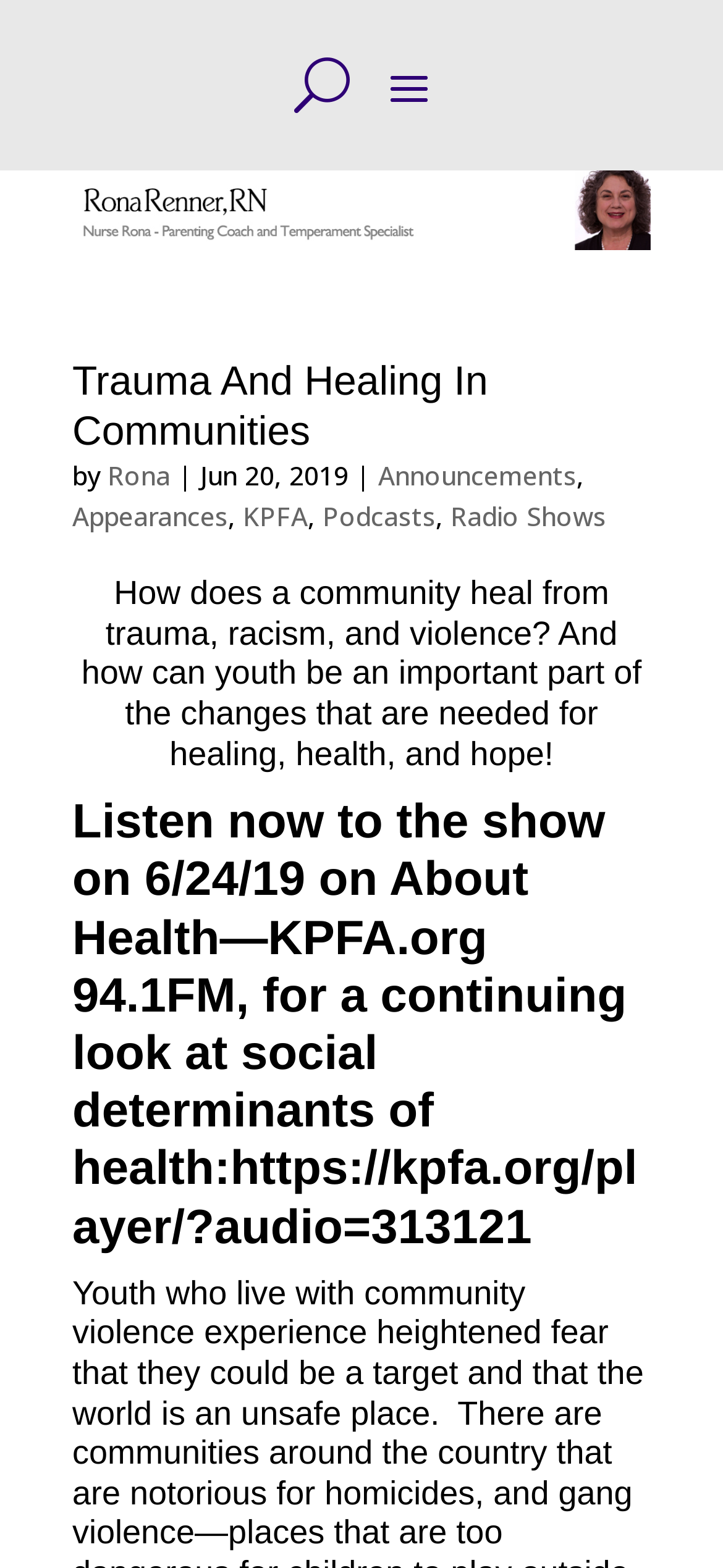Reply to the question with a single word or phrase:
What is the topic of the article?

Trauma And Healing In Communities